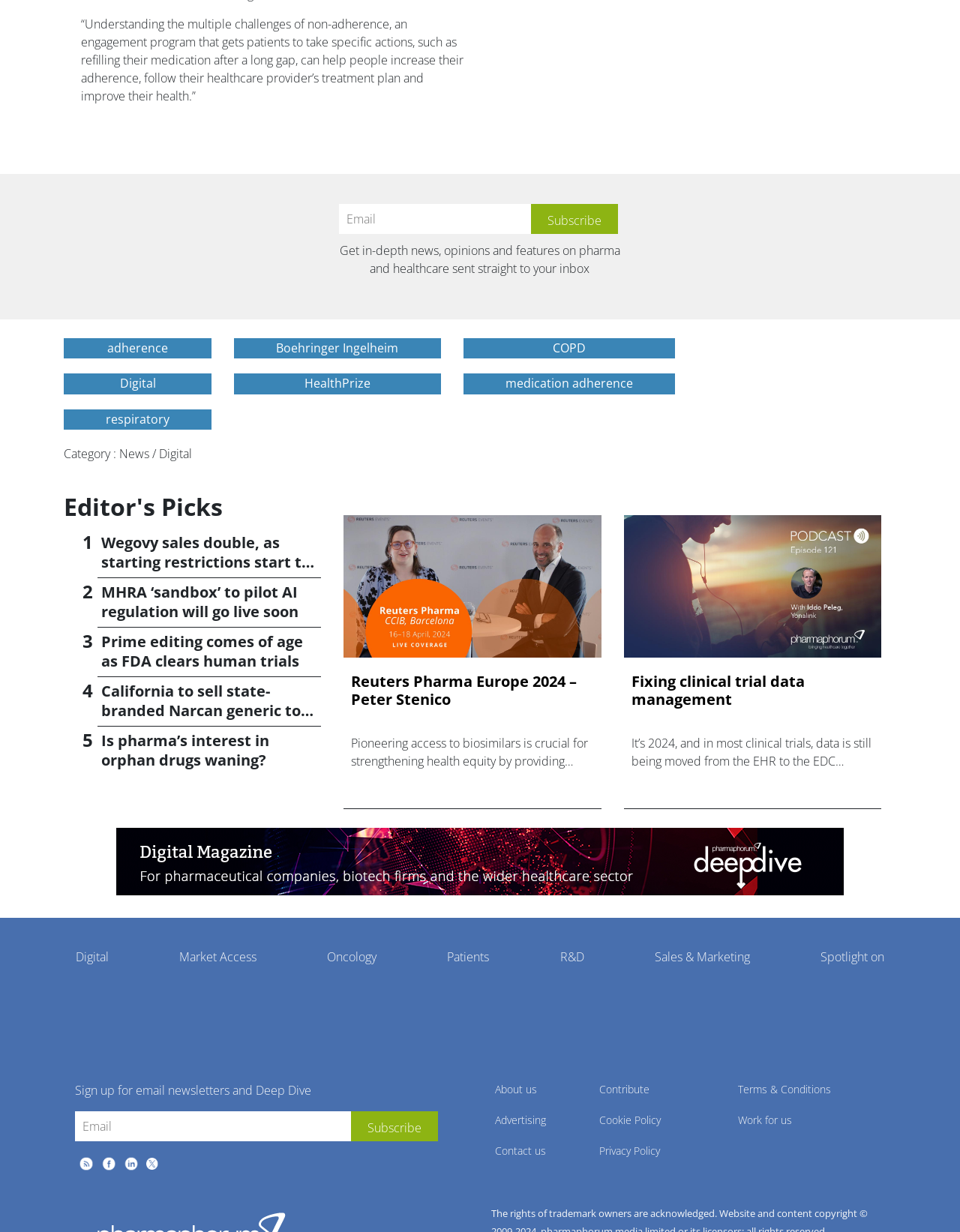Provide the bounding box coordinates of the HTML element described by the text: "name="EMAIL" placeholder="Email"". The coordinates should be in the format [left, top, right, bottom] with values between 0 and 1.

[0.078, 0.902, 0.365, 0.926]